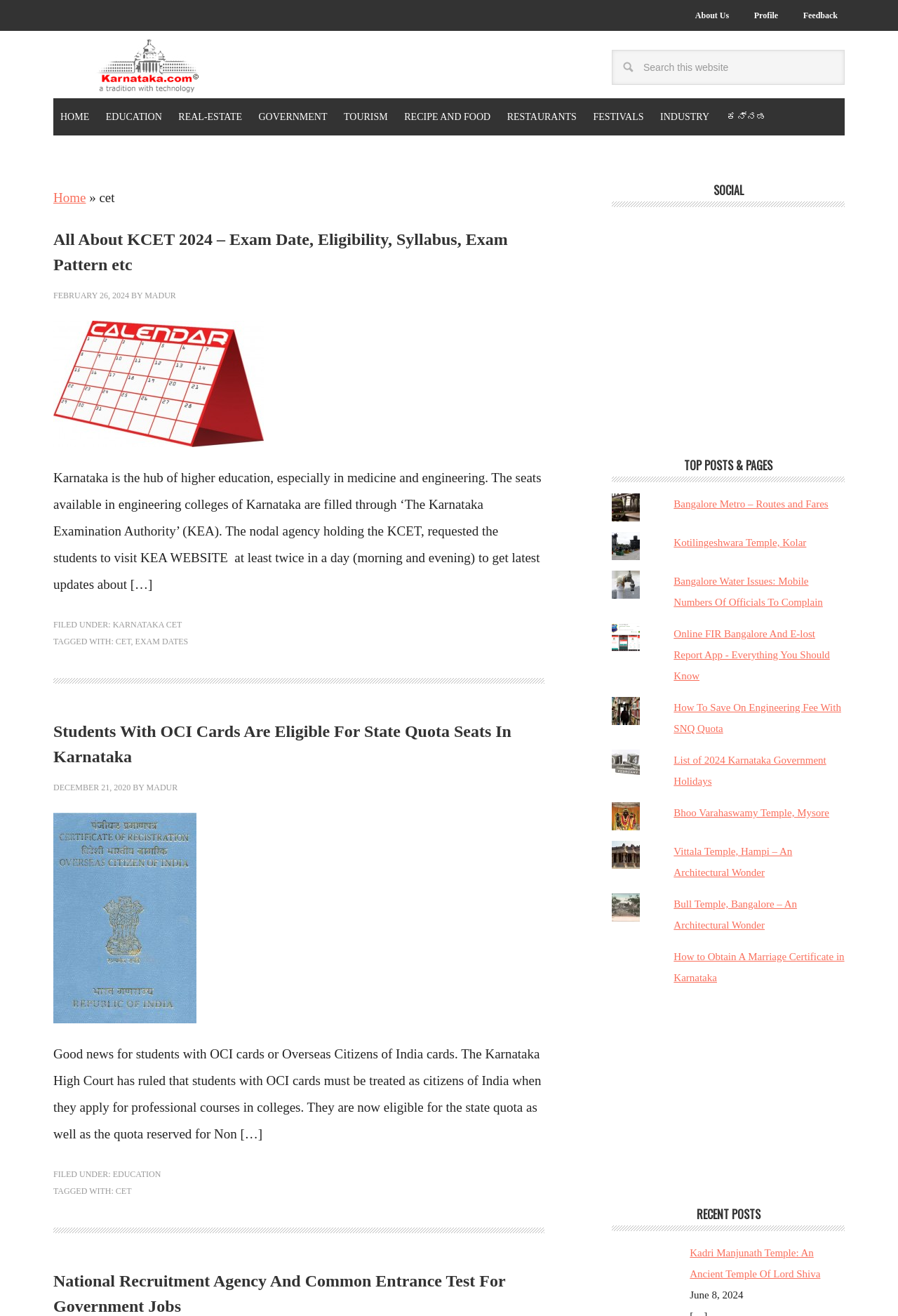Find the bounding box coordinates of the element to click in order to complete this instruction: "Search this website". The bounding box coordinates must be four float numbers between 0 and 1, denoted as [left, top, right, bottom].

[0.681, 0.038, 0.941, 0.065]